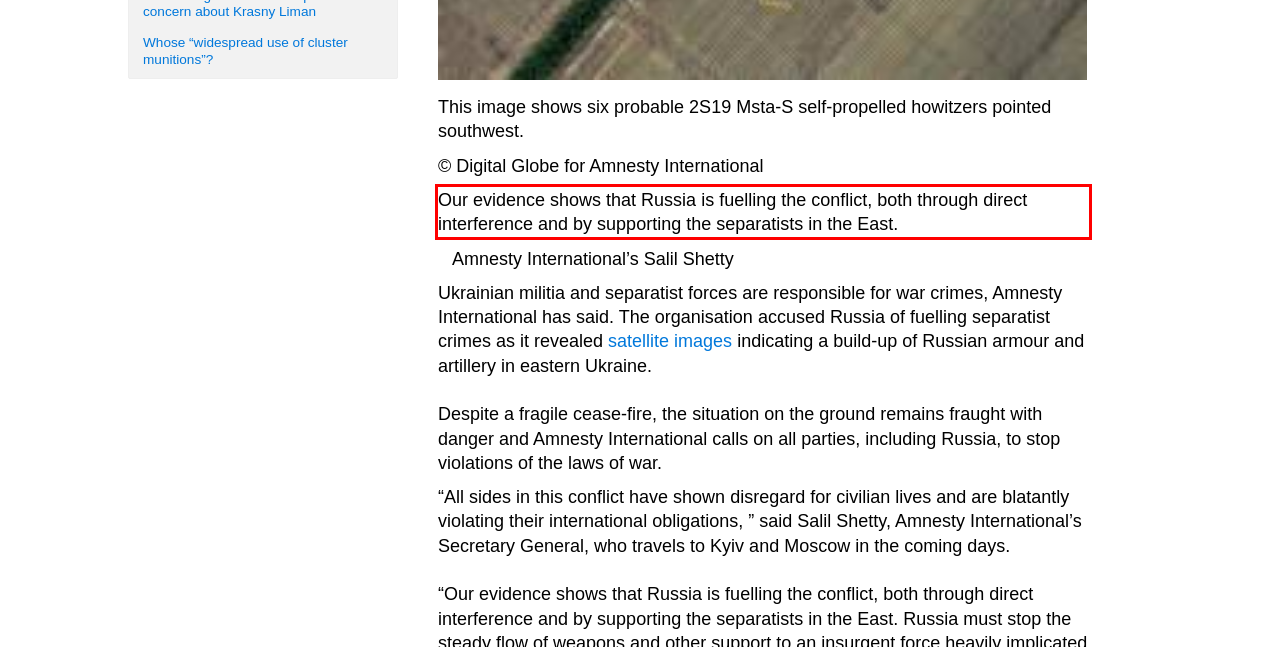Identify and transcribe the text content enclosed by the red bounding box in the given screenshot.

Our evidence shows that Russia is fuelling the conflict, both through direct interference and by supporting the separatists in the East.